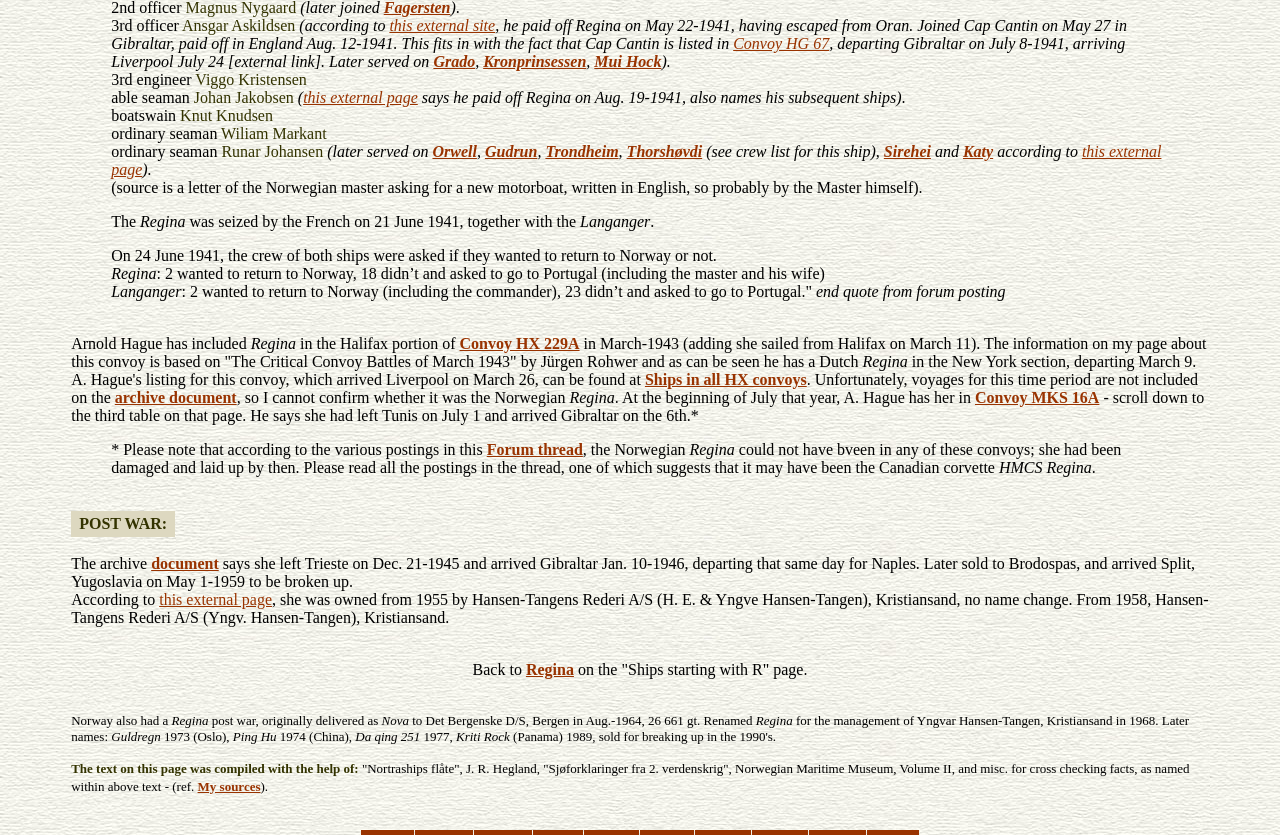Answer the question in a single word or phrase:
Where did Regina arrive on January 10, 1946?

Gibraltar